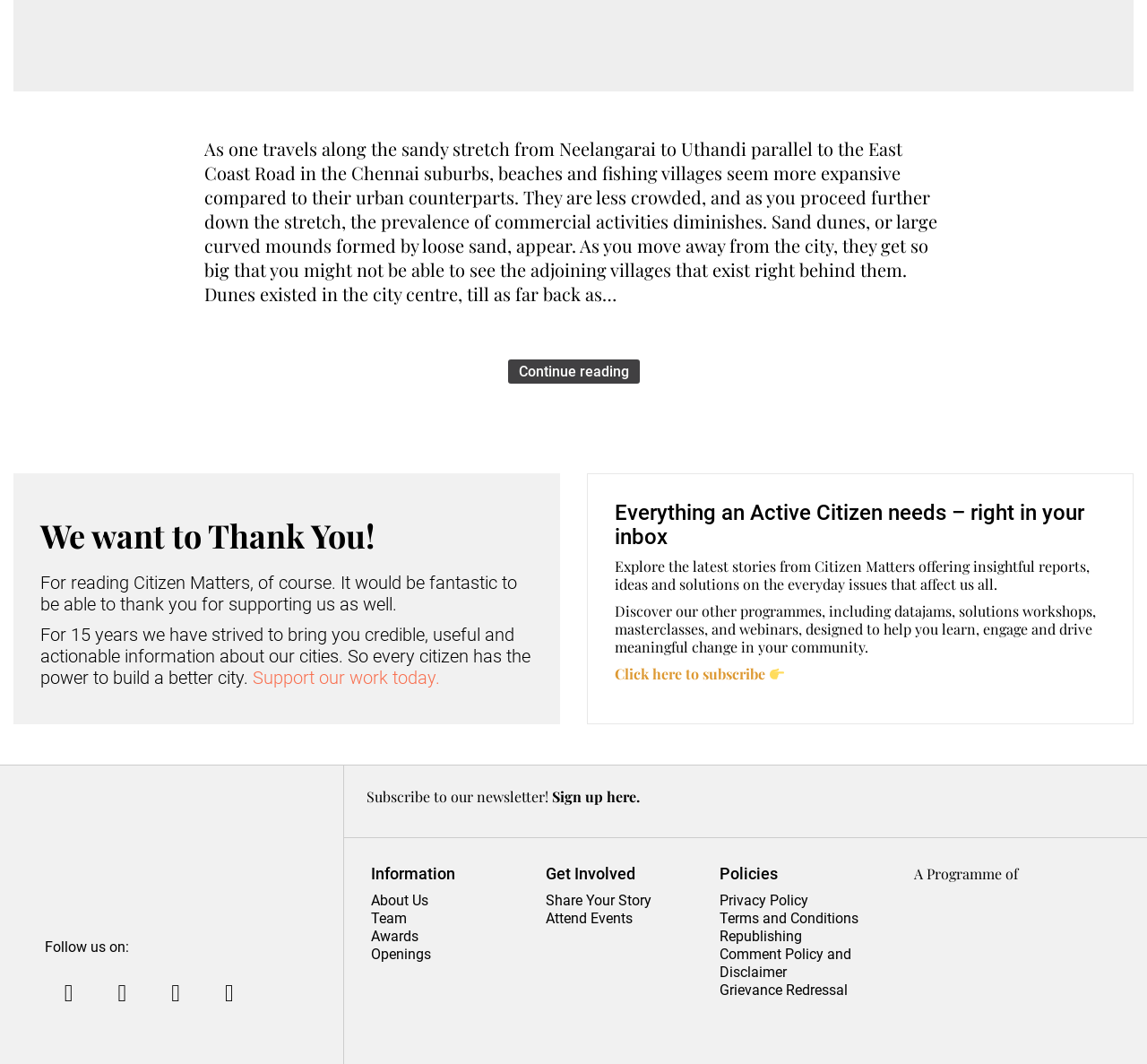Determine the bounding box coordinates of the element's region needed to click to follow the instruction: "View the Community Guidelines". Provide these coordinates as four float numbers between 0 and 1, formatted as [left, top, right, bottom].

None